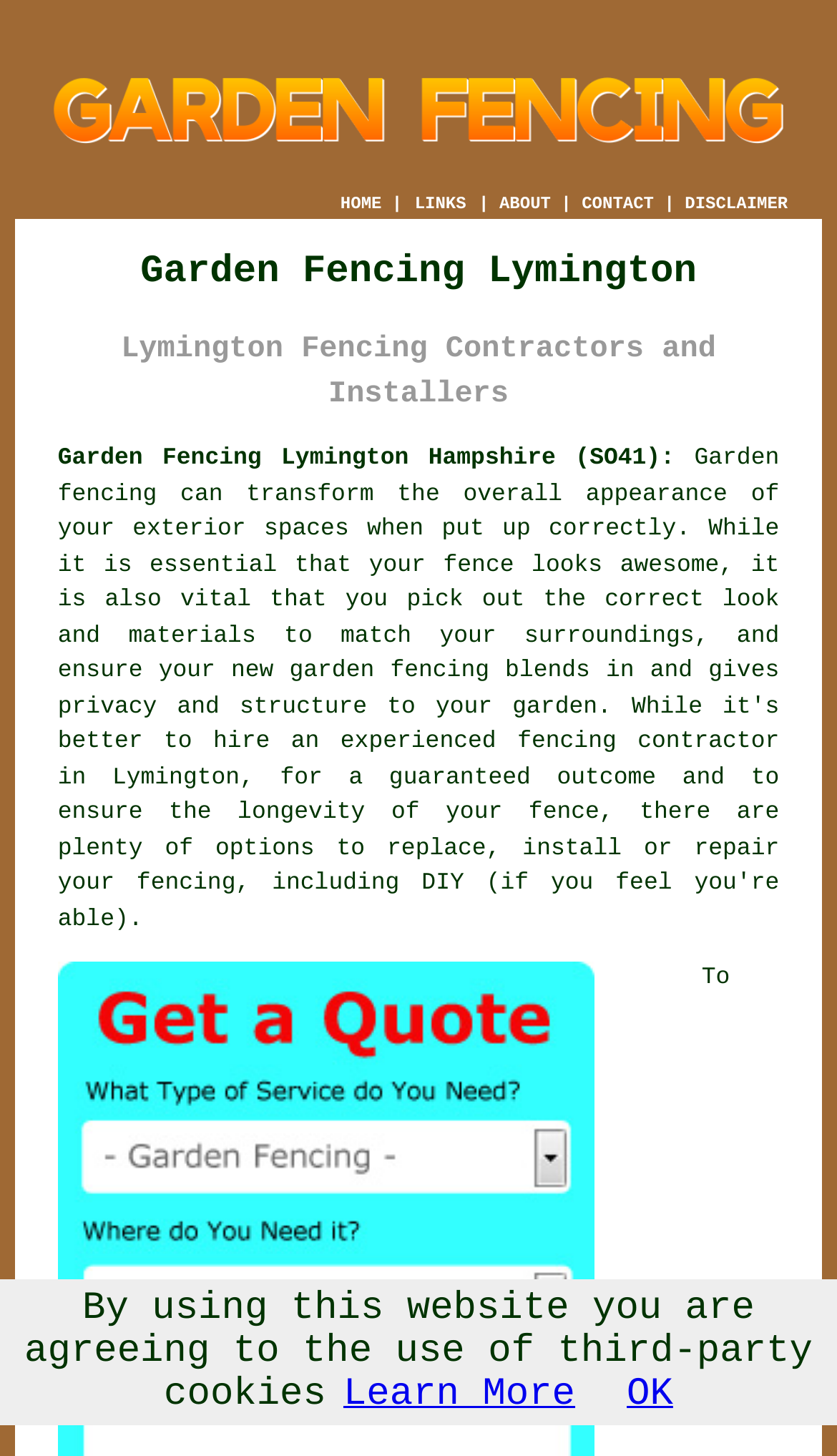Find the bounding box coordinates for the element that must be clicked to complete the instruction: "Click the CONTACT link". The coordinates should be four float numbers between 0 and 1, indicated as [left, top, right, bottom].

[0.695, 0.134, 0.781, 0.147]